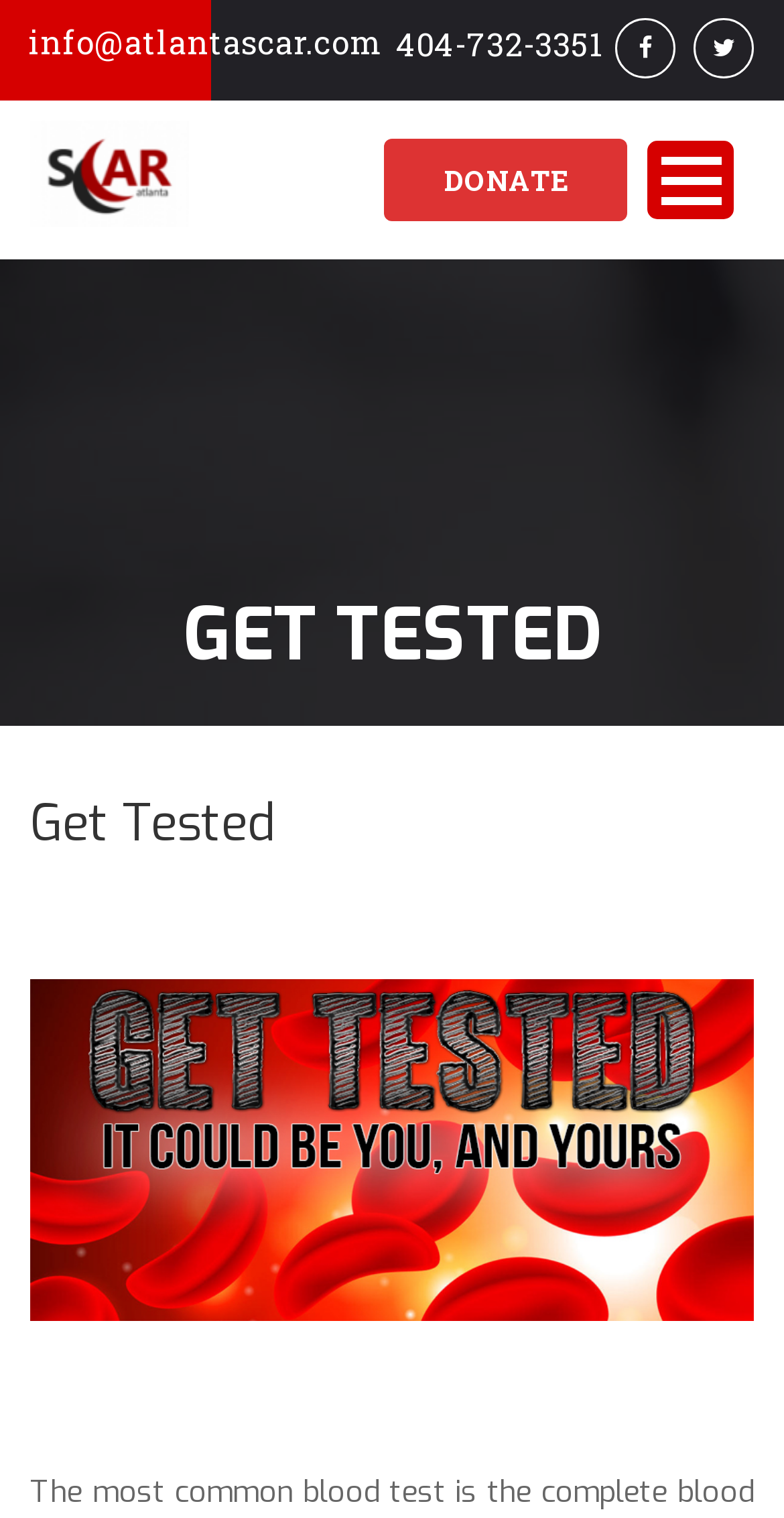Determine the bounding box coordinates for the clickable element to execute this instruction: "Go to About Us page". Provide the coordinates as four float numbers between 0 and 1, i.e., [left, top, right, bottom].

None